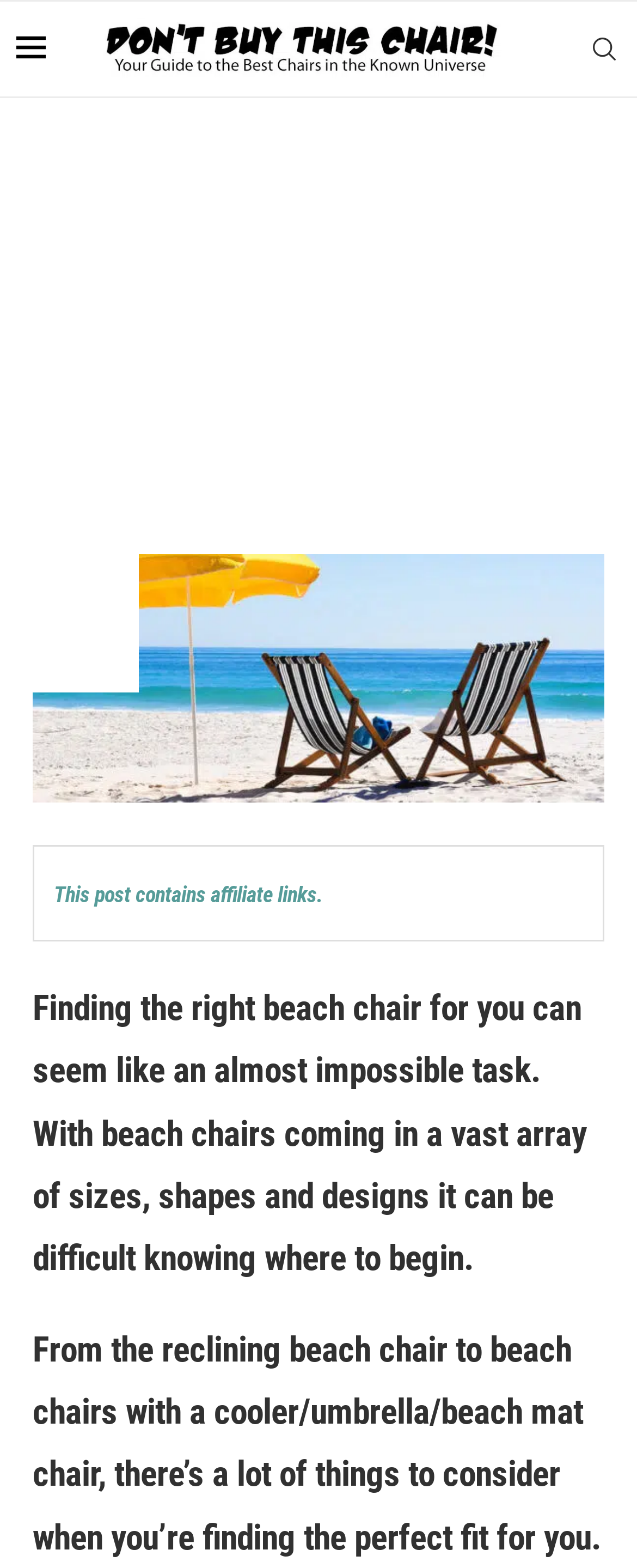What is the date of the review?
Respond to the question with a single word or phrase according to the image.

June 12, 2018